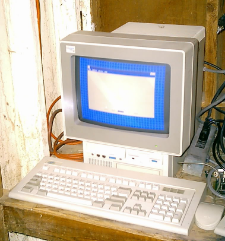Describe the scene depicted in the image with great detail.

The image depicts a vintage computer setup featuring a desktop computer with a CRT monitor on top and a beige keyboard resting on a wooden surface. The screen displays a simple grid-like interface, characteristic of older operating systems, highlighted by a blue background. This setup reflects the computing technology prevalent in the late 1980s and early 1990s, an era cherished by many retro computing enthusiasts. Such machines were often used for educational and early internet browsing, representing a nostalgic glimpse into the past for those who grew up with similar systems. The surroundings hint at a rustic setting, enhancing the retro aesthetic of this computing relic.